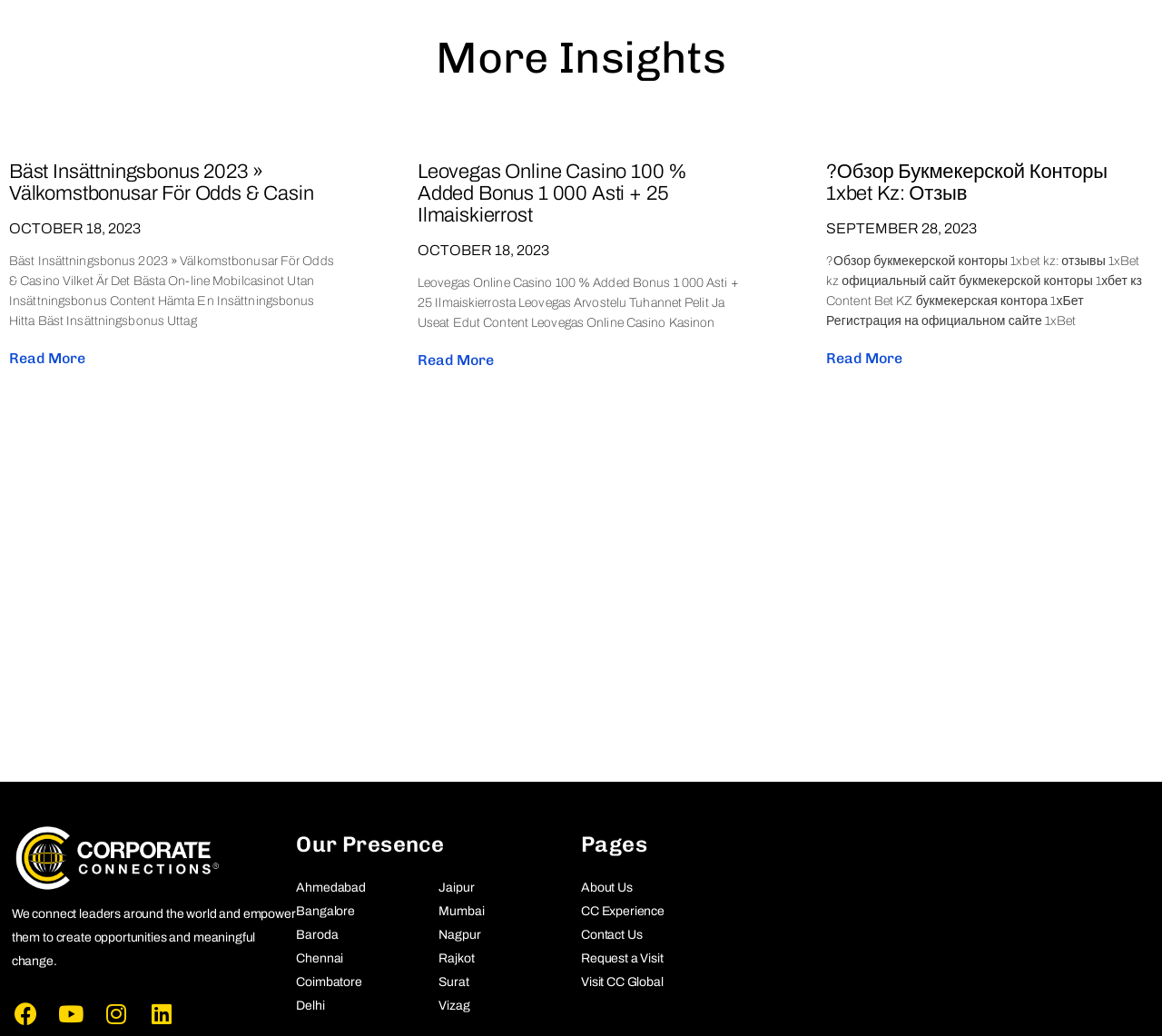Find the bounding box coordinates for the area you need to click to carry out the instruction: "Read more about Обзор Букмекерской Конторы 1xbet Kz: Отзыв". The coordinates should be four float numbers between 0 and 1, indicated as [left, top, right, bottom].

[0.711, 0.337, 0.777, 0.354]